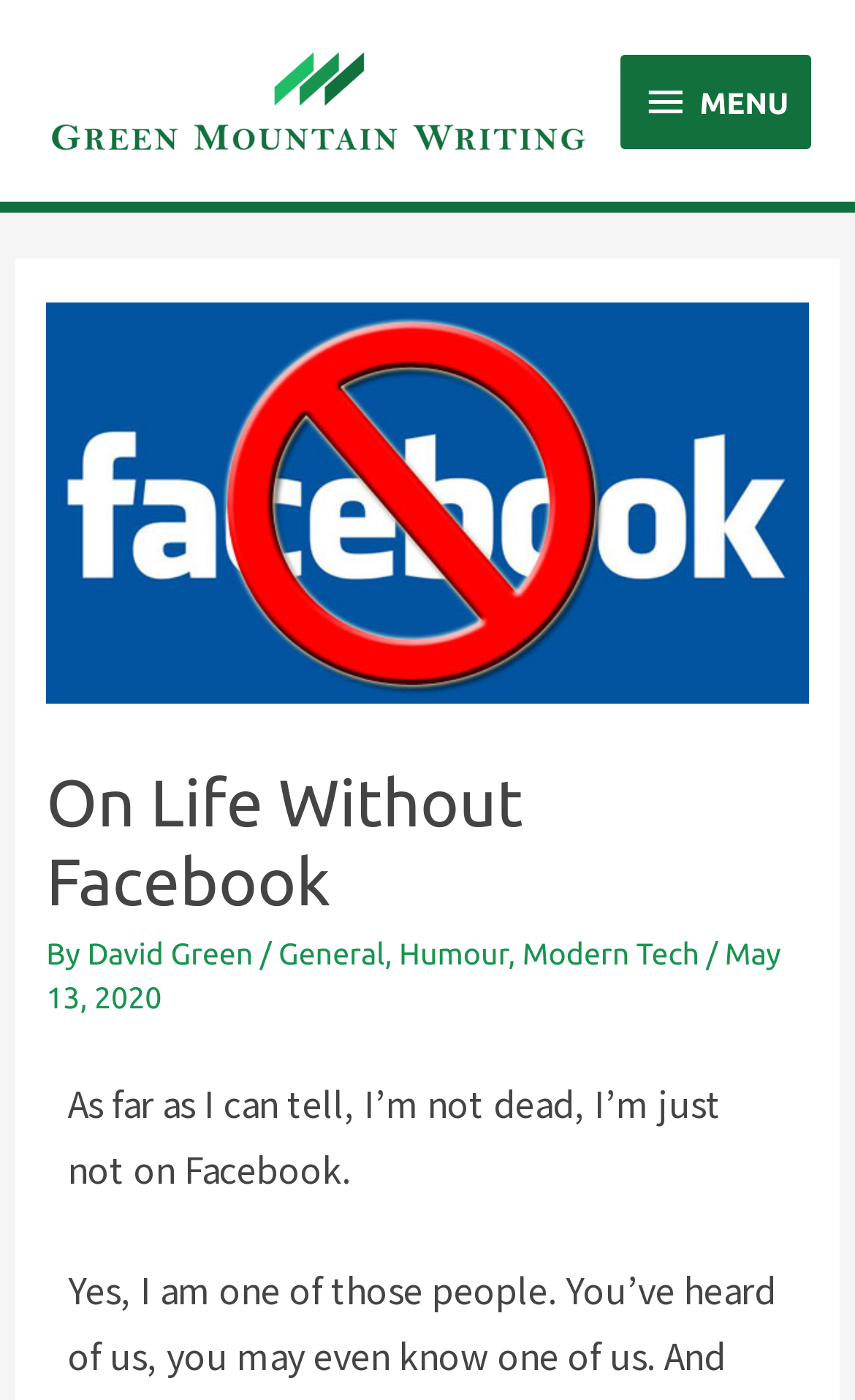Using floating point numbers between 0 and 1, provide the bounding box coordinates in the format (top-left x, top-left y, bottom-right x, bottom-right y). Locate the UI element described here: General

[0.326, 0.669, 0.45, 0.694]